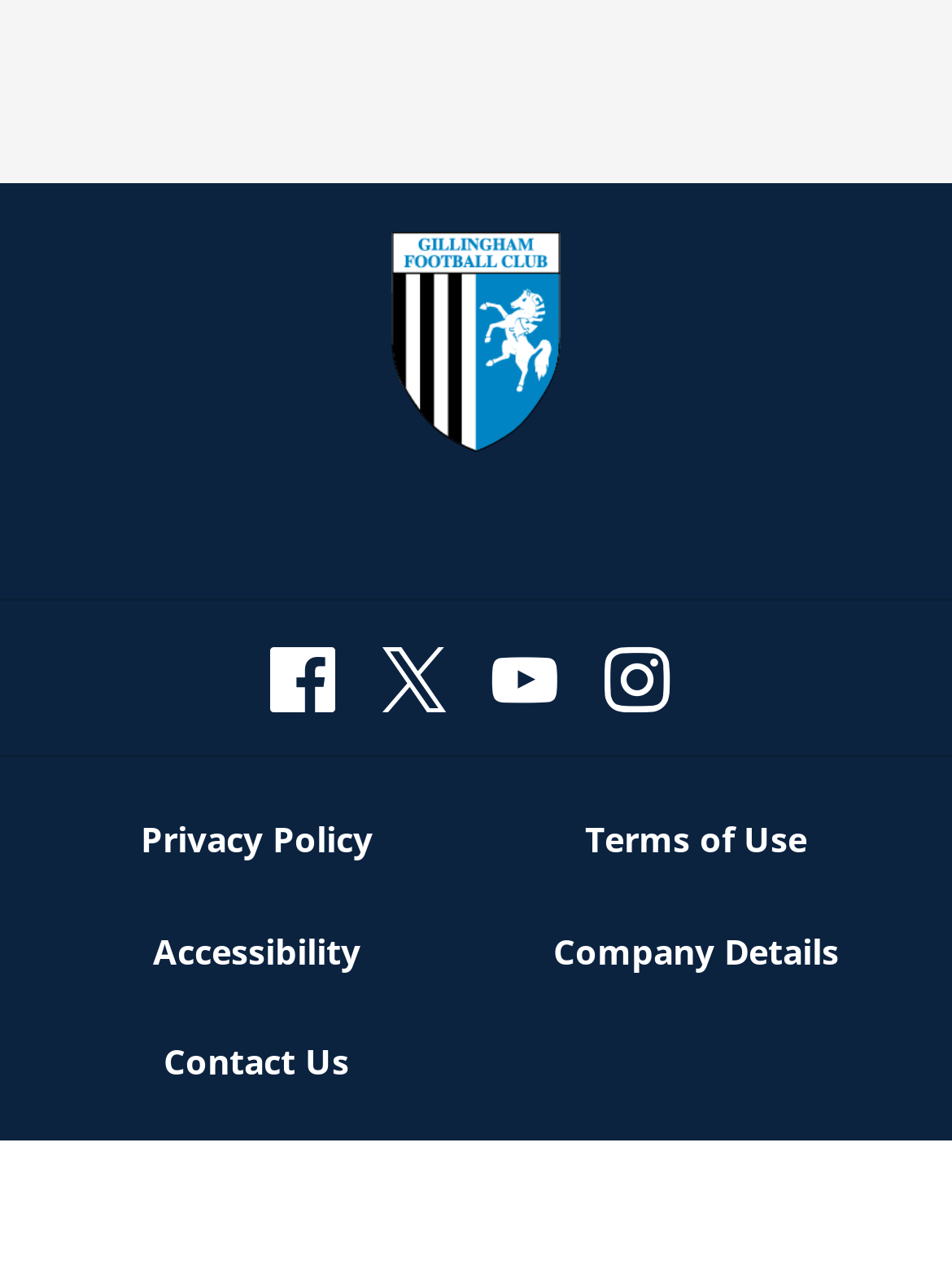Use a single word or phrase to answer the question:
What is the purpose of the link at the top left corner?

Link to home